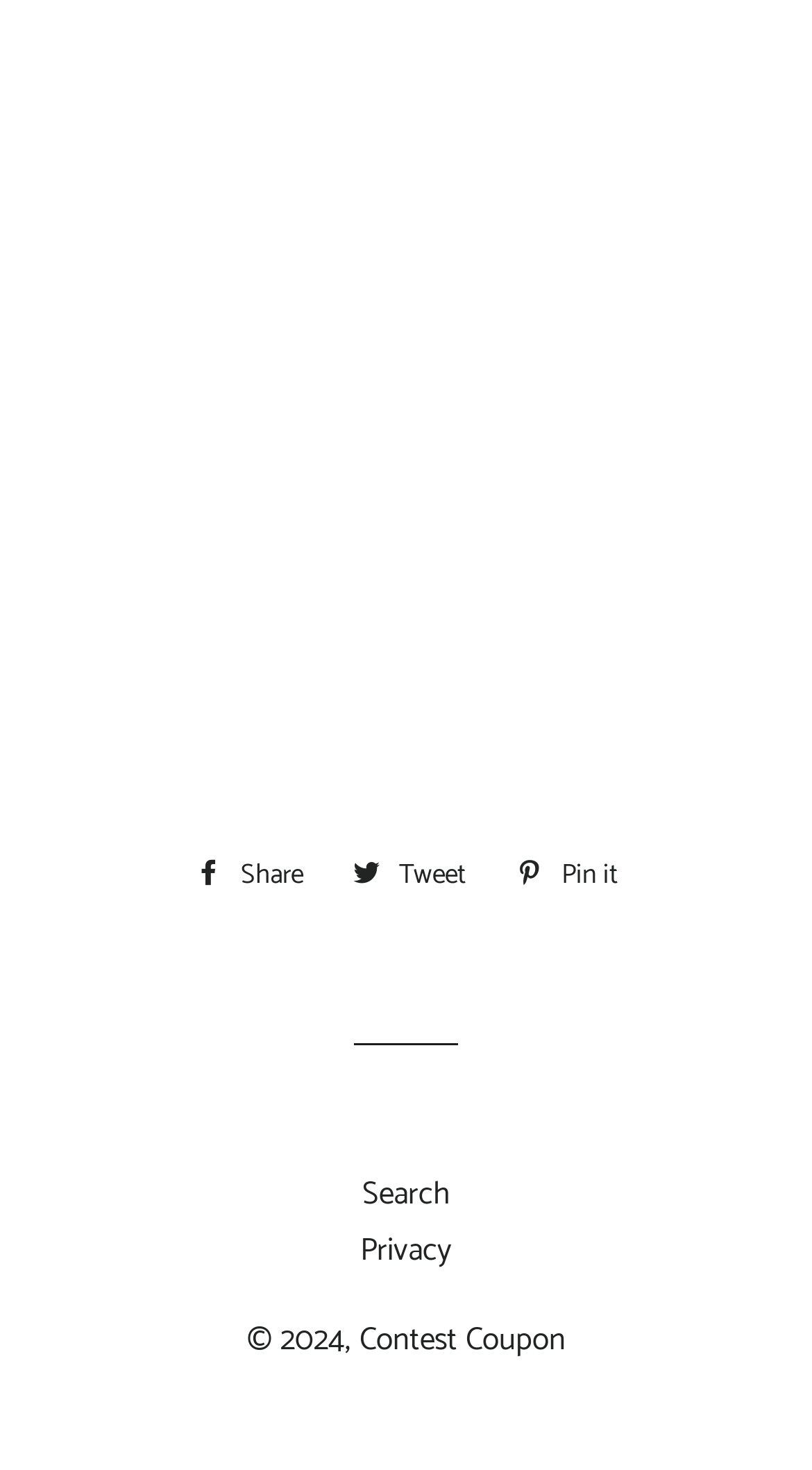Given the webpage screenshot and the description, determine the bounding box coordinates (top-left x, top-left y, bottom-right x, bottom-right y) that define the location of the UI element matching this description: Share Share on Facebook

[0.214, 0.574, 0.399, 0.617]